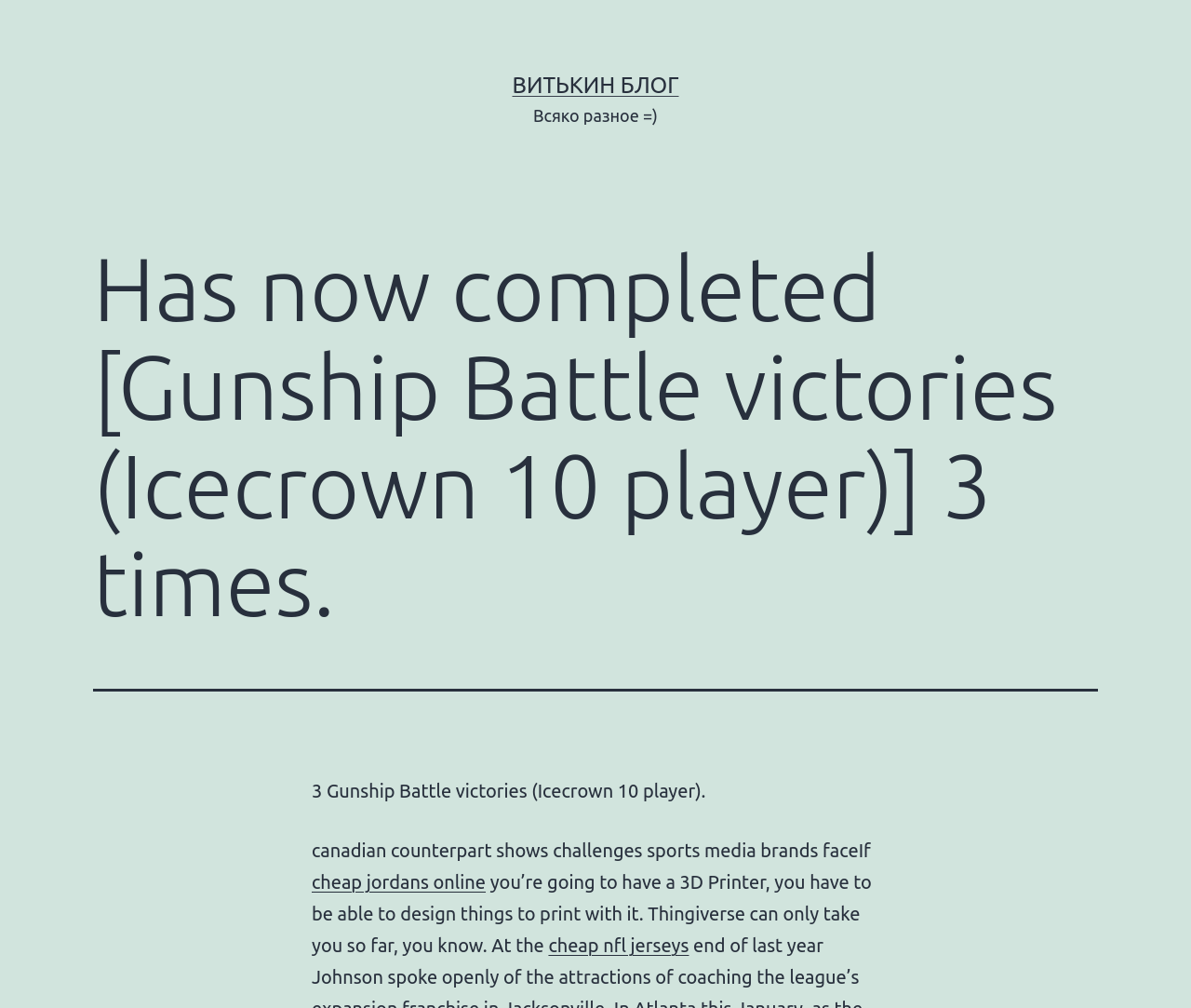Please determine the main heading text of this webpage.

Has now completed [Gunship Battle victories (Icecrown 10 player)] 3 times.